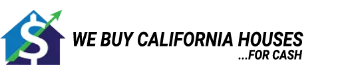Reply to the question with a brief word or phrase: What is the benefit of the service?

Easy and hassle-free selling process